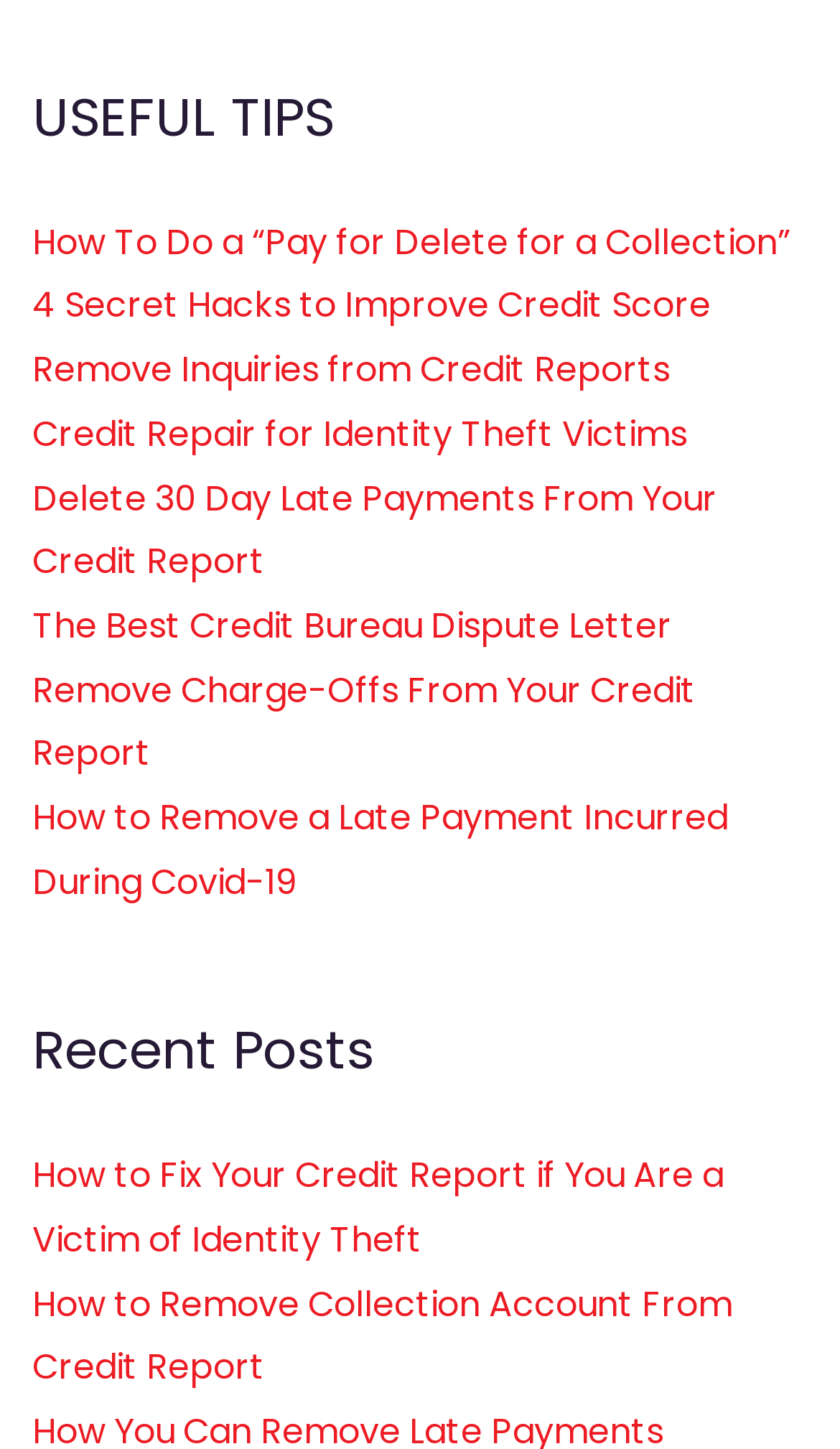Determine the bounding box coordinates for the UI element described. Format the coordinates as (top-left x, top-left y, bottom-right x, bottom-right y) and ensure all values are between 0 and 1. Element description: Remove Inquiries from Credit Reports

[0.038, 0.238, 0.797, 0.272]